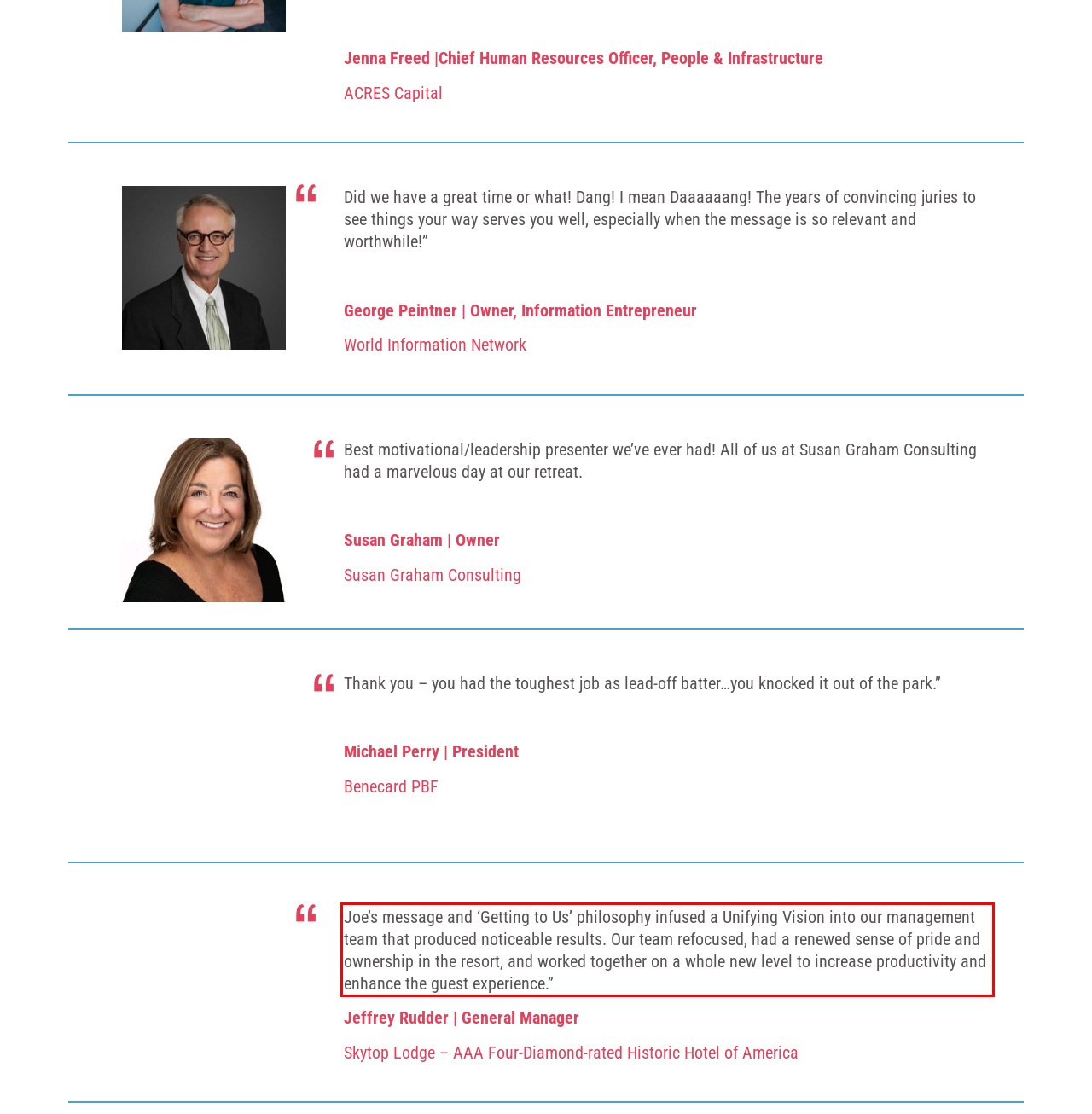In the screenshot of the webpage, find the red bounding box and perform OCR to obtain the text content restricted within this red bounding box.

Joe’s message and ‘Getting to Us’ philosophy infused a Unifying Vision into our management team that produced noticeable results. Our team refocused, had a renewed sense of pride and ownership in the resort, and worked together on a whole new level to increase productivity and enhance the guest experience.”